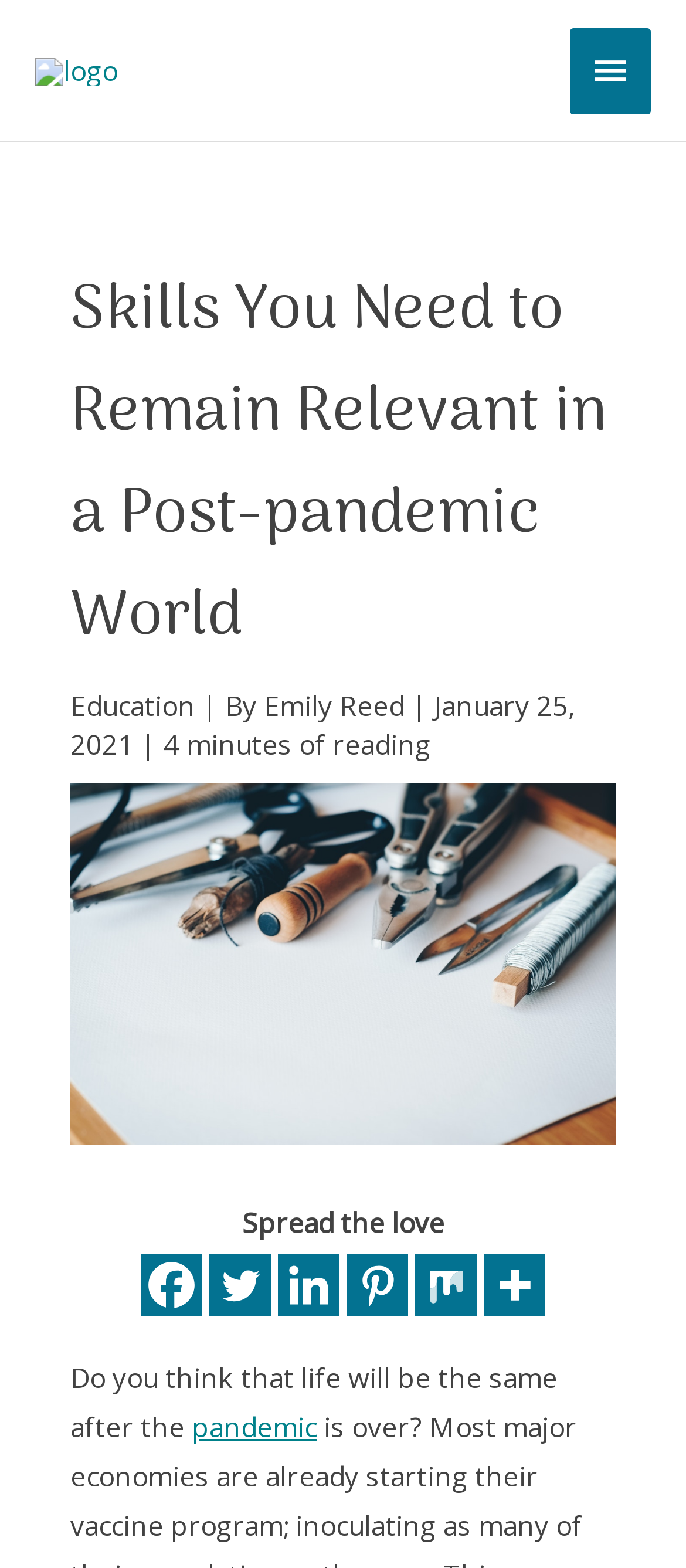Determine the heading of the webpage and extract its text content.

Skills You Need to Remain Relevant in a Post-pandemic World